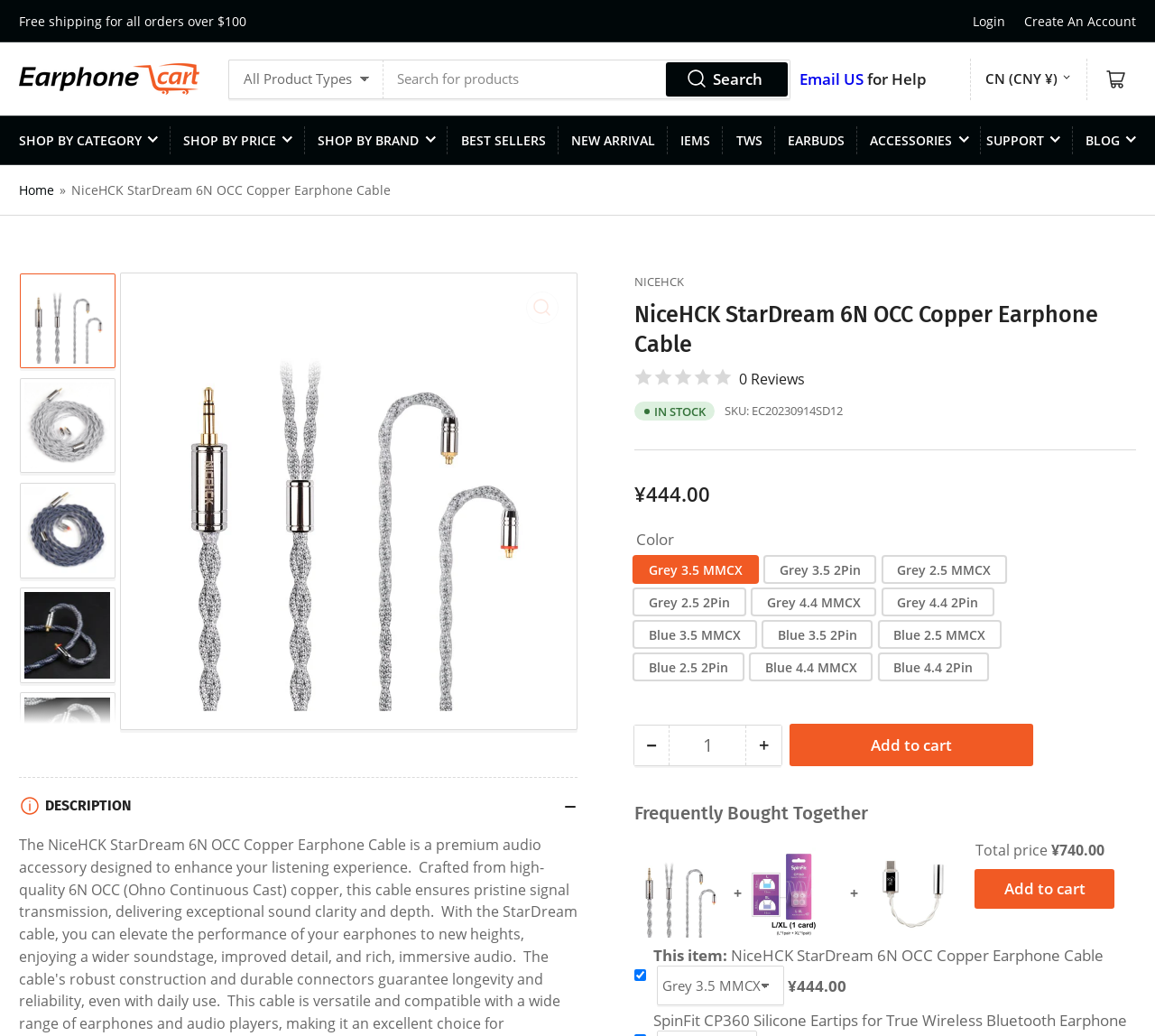Respond to the question below with a single word or phrase:
What is the current quantity of the earphone cable?

1